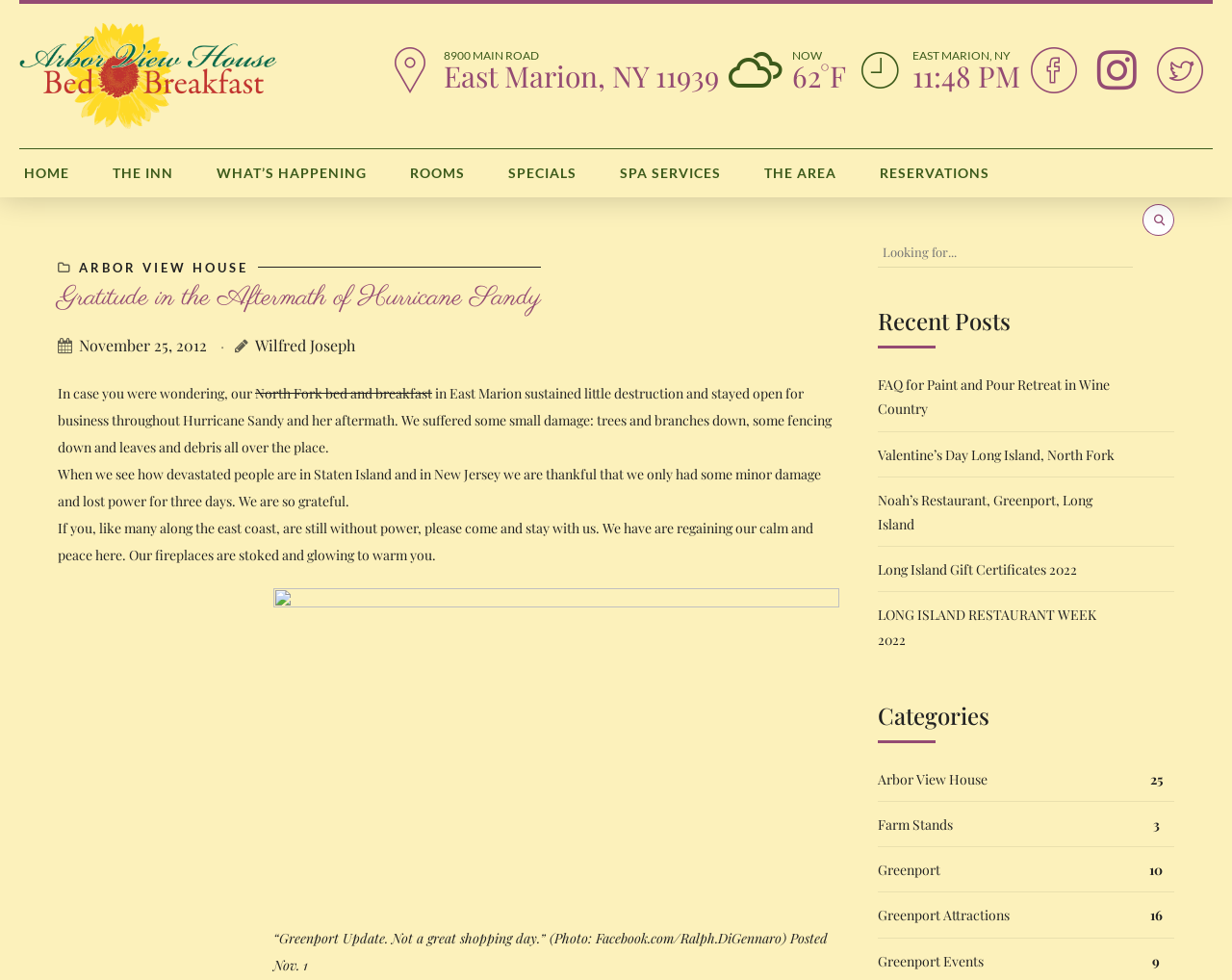Pinpoint the bounding box coordinates of the area that should be clicked to complete the following instruction: "Click the 'HOME' link". The coordinates must be given as four float numbers between 0 and 1, i.e., [left, top, right, bottom].

[0.02, 0.152, 0.056, 0.201]